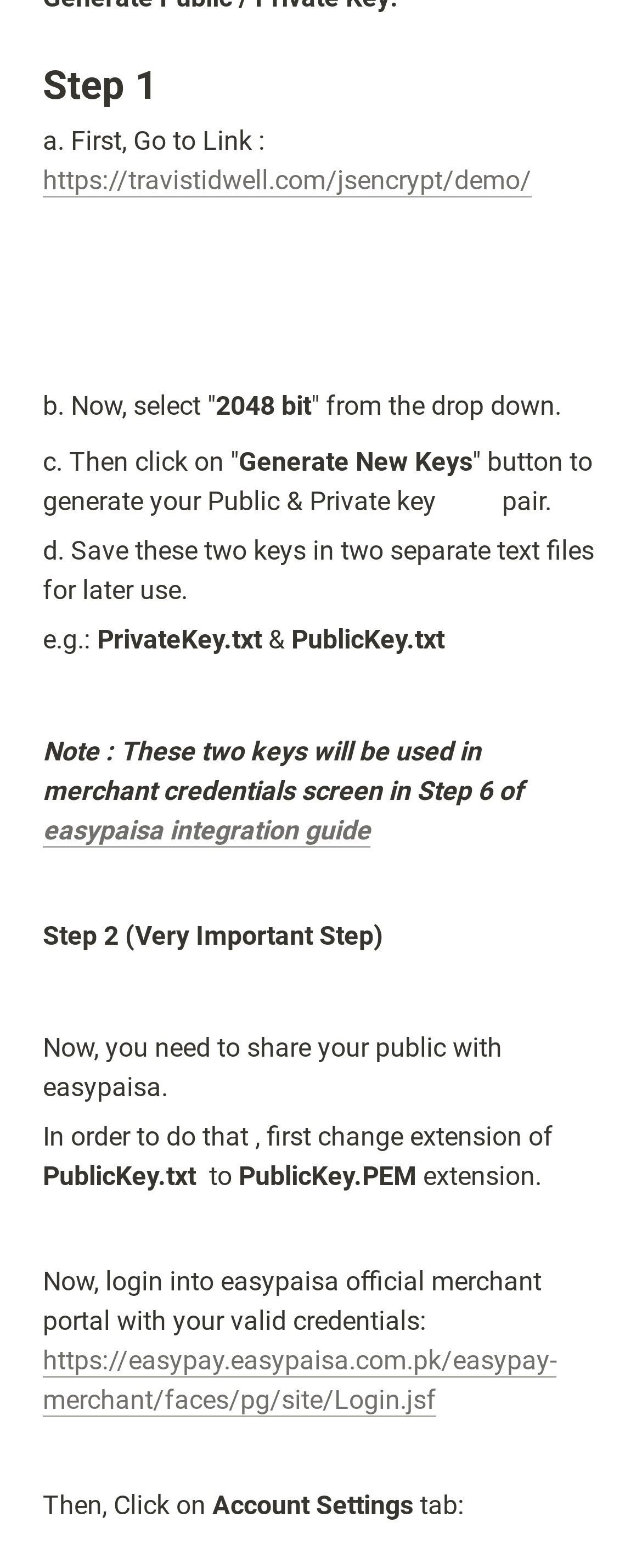Extract the bounding box coordinates of the UI element described: "easypaisa integration guide". Provide the coordinates in the format [left, top, right, bottom] with values ranging from 0 to 1.

[0.067, 0.519, 0.577, 0.54]